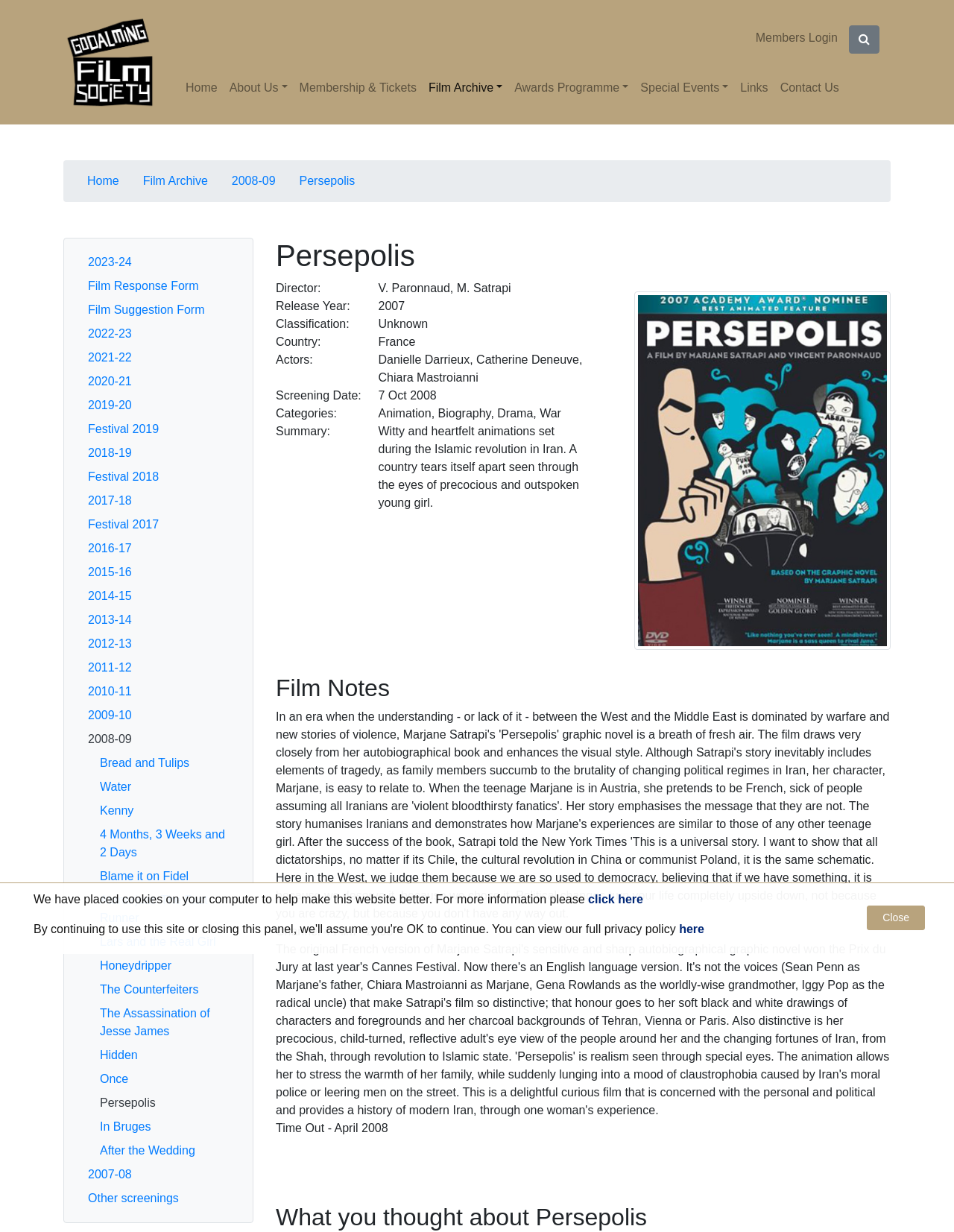Based on the element description Water, identify the bounding box of the UI element in the given webpage screenshot. The coordinates should be in the format (top-left x, top-left y, bottom-right x, bottom-right y) and must be between 0 and 1.

[0.092, 0.629, 0.252, 0.649]